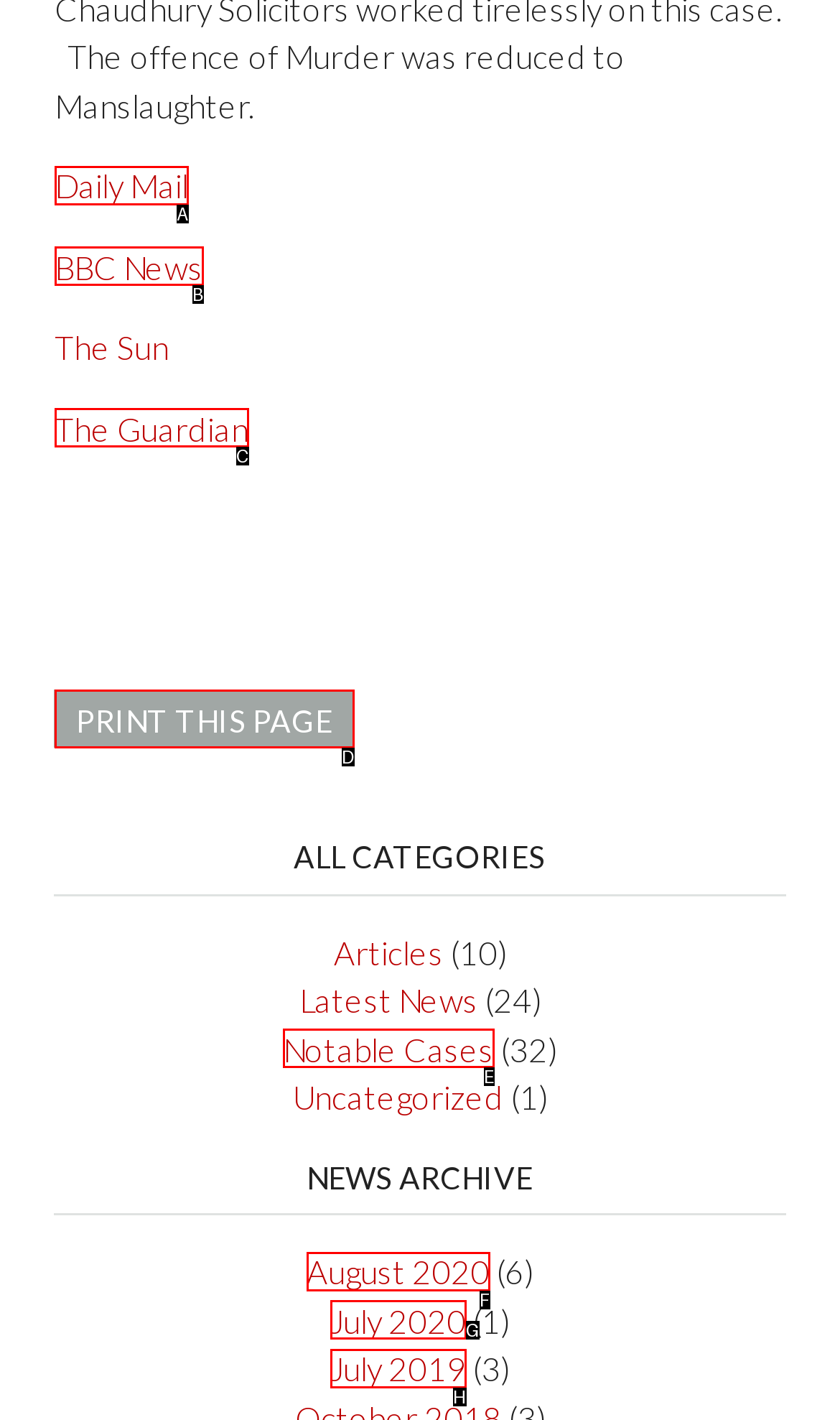Choose the letter of the UI element that aligns with the following description: Notable Cases
State your answer as the letter from the listed options.

E